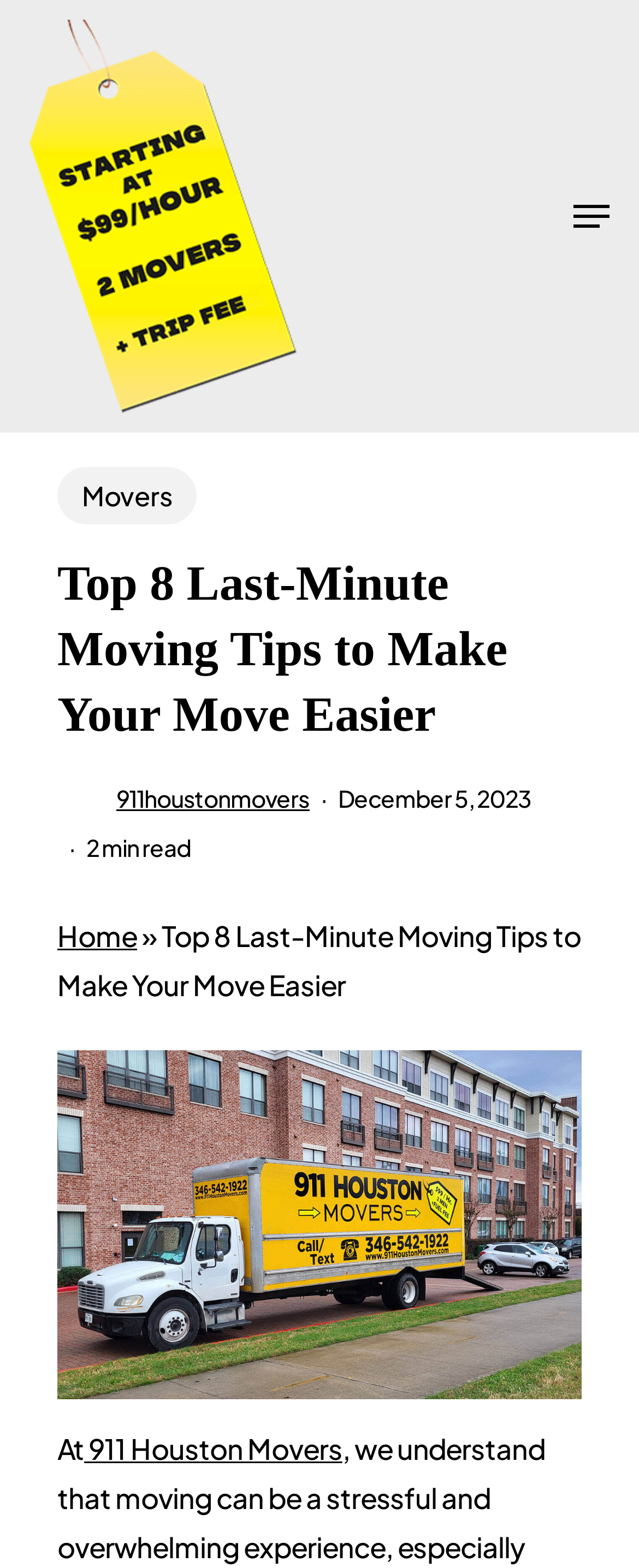Provide the bounding box coordinates of the UI element that matches the description: "Windmill World".

None